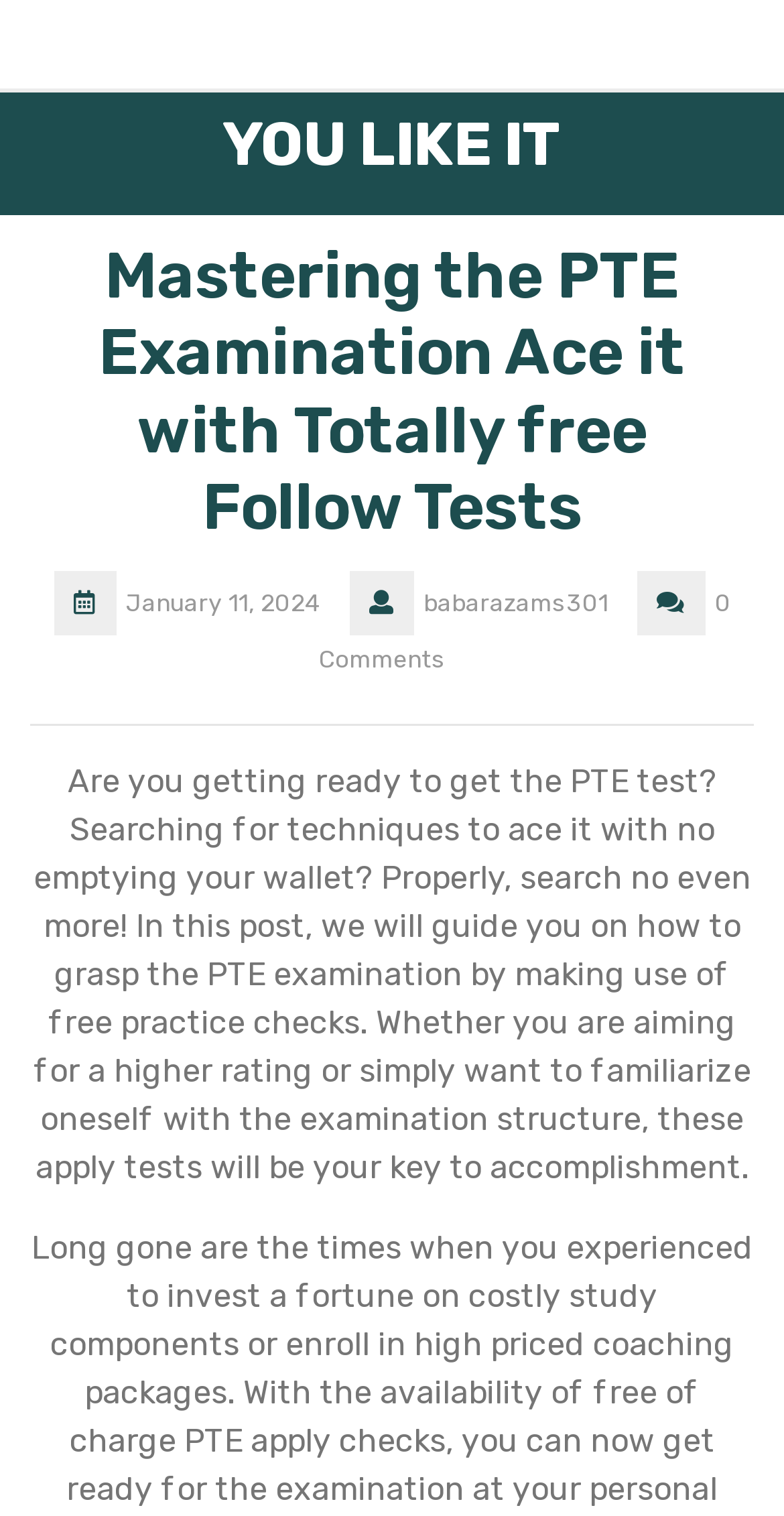Offer a detailed explanation of the webpage layout and contents.

The webpage appears to be a blog post or article focused on mastering the PTE examination. At the top, there is a prominent heading "YOU LIKE IT" which is also a clickable link. Below this heading, there is a smaller heading that reads "Mastering the PTE Examination Ace it with Totally free Follow Tests". 

To the right of the smaller heading, there are three lines of text: "January 11, 2024", "babarazams301", and "0 Comments". These lines are positioned closely together and seem to provide information about the post, such as the date, author, and number of comments.

Below these lines, there is a horizontal separator that spans the width of the page. Underneath the separator, there is a large block of text that makes up the main content of the post. This text explains that the post will guide readers on how to master the PTE examination using free practice tests, and that these tests can help readers achieve a higher score or familiarize themselves with the exam structure.